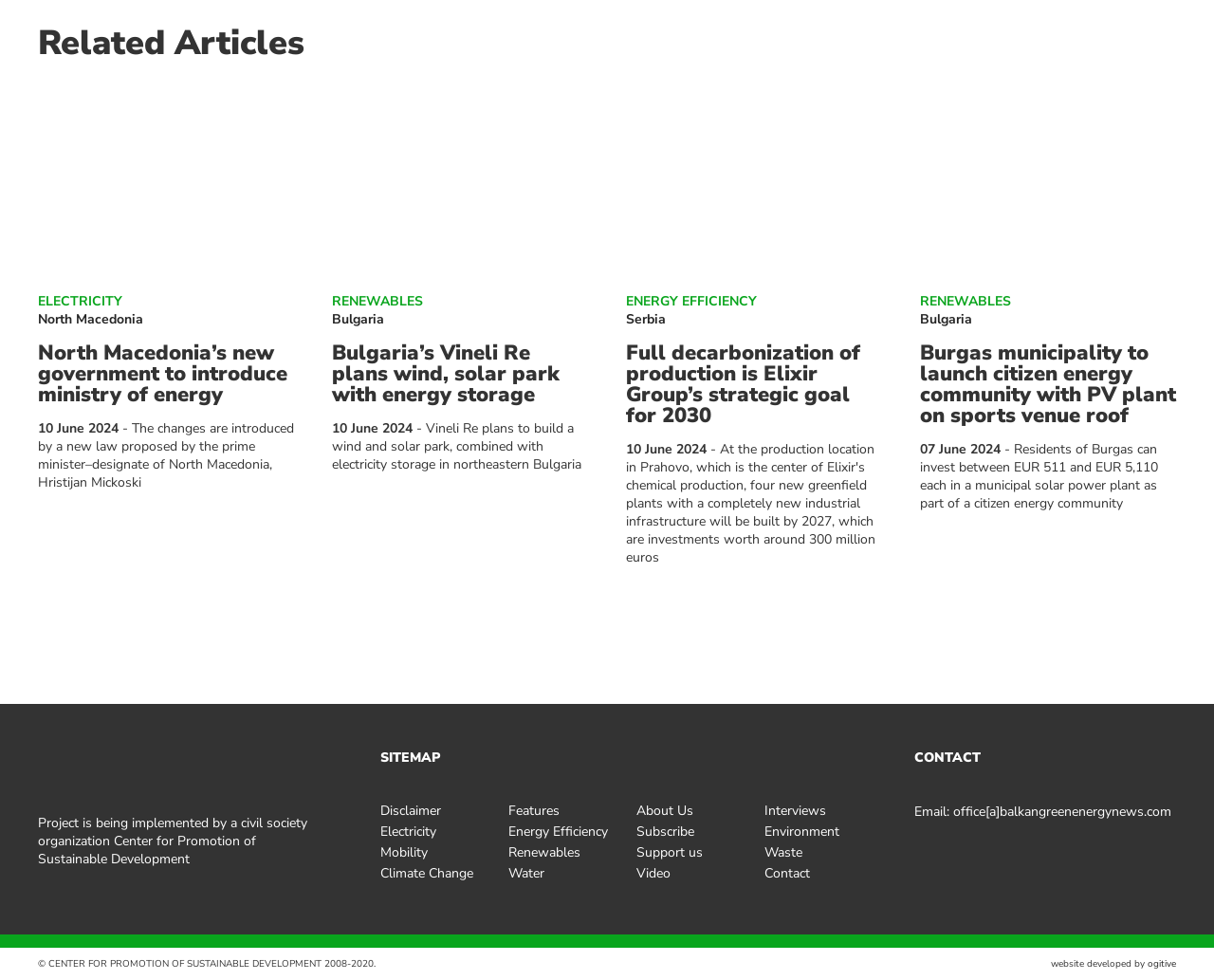Based on the image, provide a detailed and complete answer to the question: 
What is the topic of the first article?

The first article is about North Macedonia's new government introducing a ministry of energy, which indicates that the topic of the article is energy.